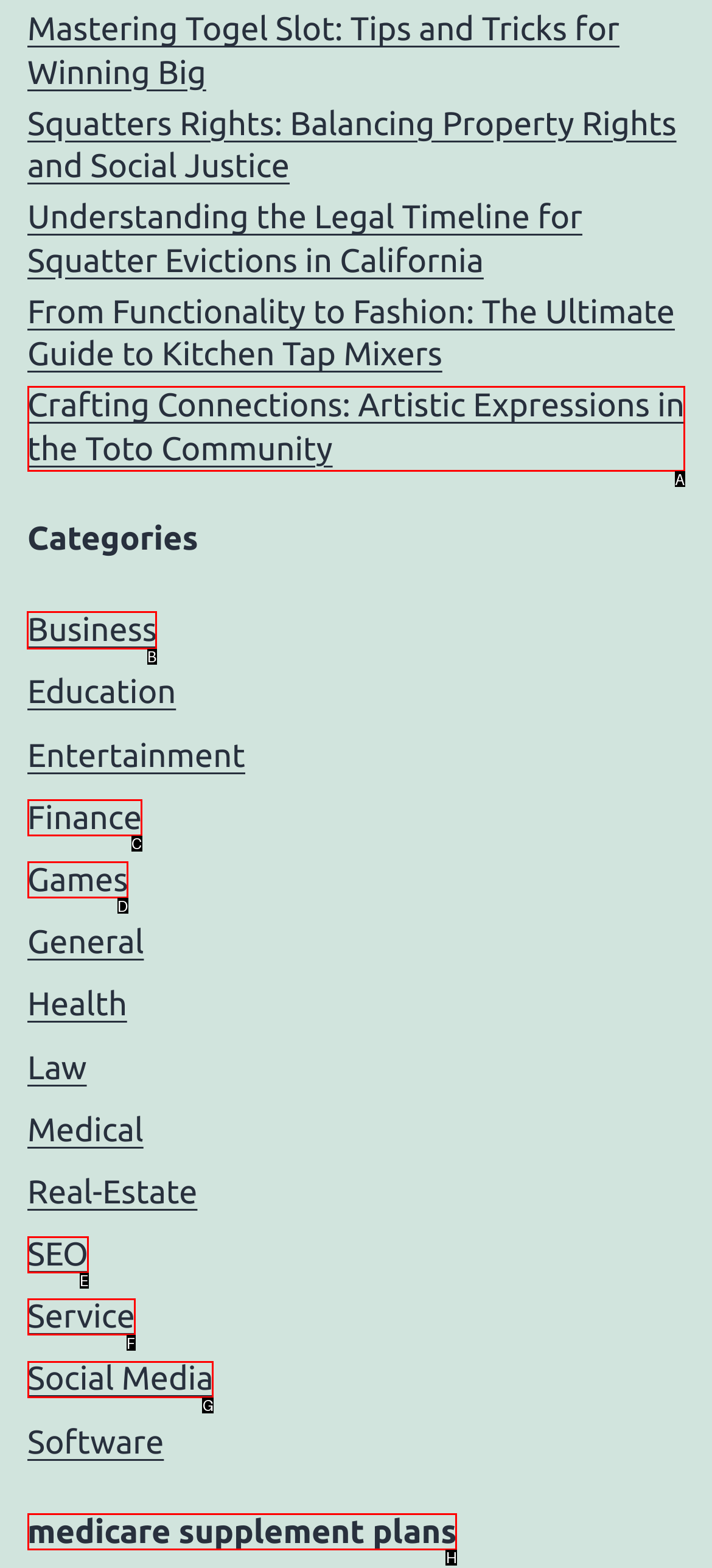Determine the letter of the UI element that you need to click to perform the task: Explore Business.
Provide your answer with the appropriate option's letter.

B